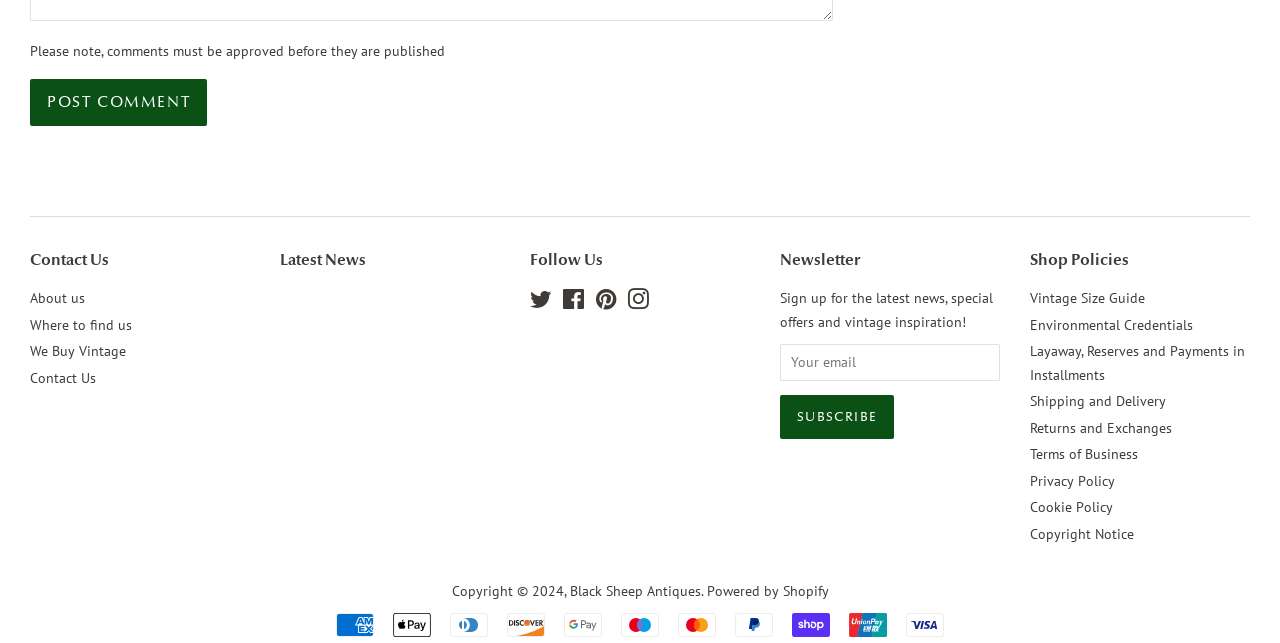Please identify the bounding box coordinates of the element's region that I should click in order to complete the following instruction: "Visit the About us page". The bounding box coordinates consist of four float numbers between 0 and 1, i.e., [left, top, right, bottom].

[0.023, 0.45, 0.066, 0.478]